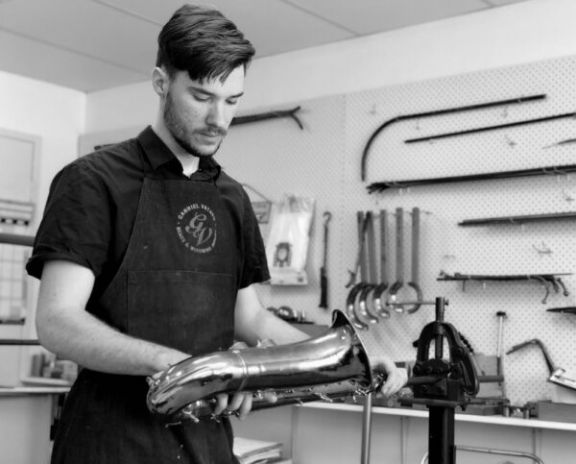Create a detailed narrative of what is happening in the image.

In a workshop dedicated to brass and woodwind instrument repairs, a focused technician named Matthew O'Neil is seen meticulously working on a saxophone. Clad in a dark apron, he showcases a strong commitment to his craft as he inspects and handles the instrument with care. The background features various tools and equipment used for instrument maintenance, emphasizing the environment's industrious nature. Matthew, who began his training in 2016, has rapidly progressed to become a skilled technician, capable of undertaking specialized restoration tasks. His passion for vintage saxophones shines through in his work, marking him as an essential member of the GV Brass & Woodwind Repairs team.